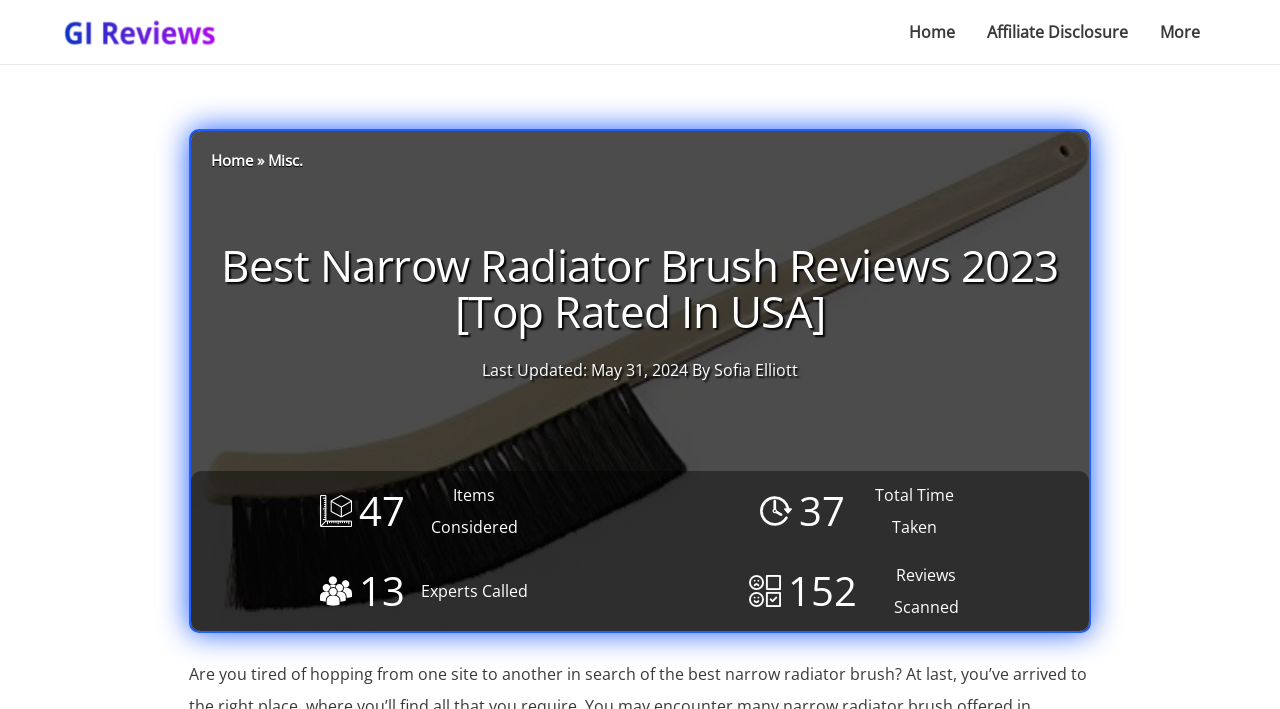Find the main header of the webpage and produce its text content.

Best Narrow Radiator Brush Reviews 2023 [Top Rated In USA]